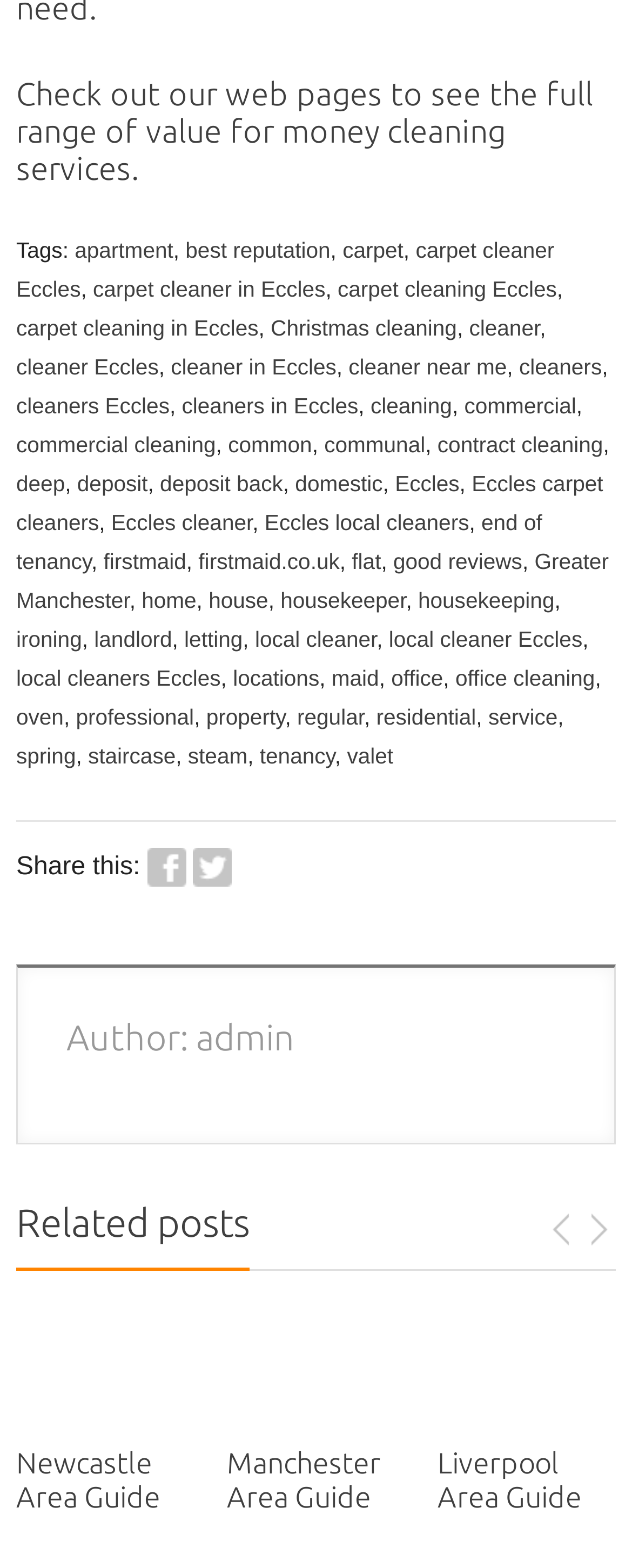Refer to the image and provide an in-depth answer to the question: 
What type of property is mentioned as a potential client for the cleaning services?

The webpage mentions 'office' as a type of property that may require cleaning services, suggesting that the services offered are not limited to residential properties.